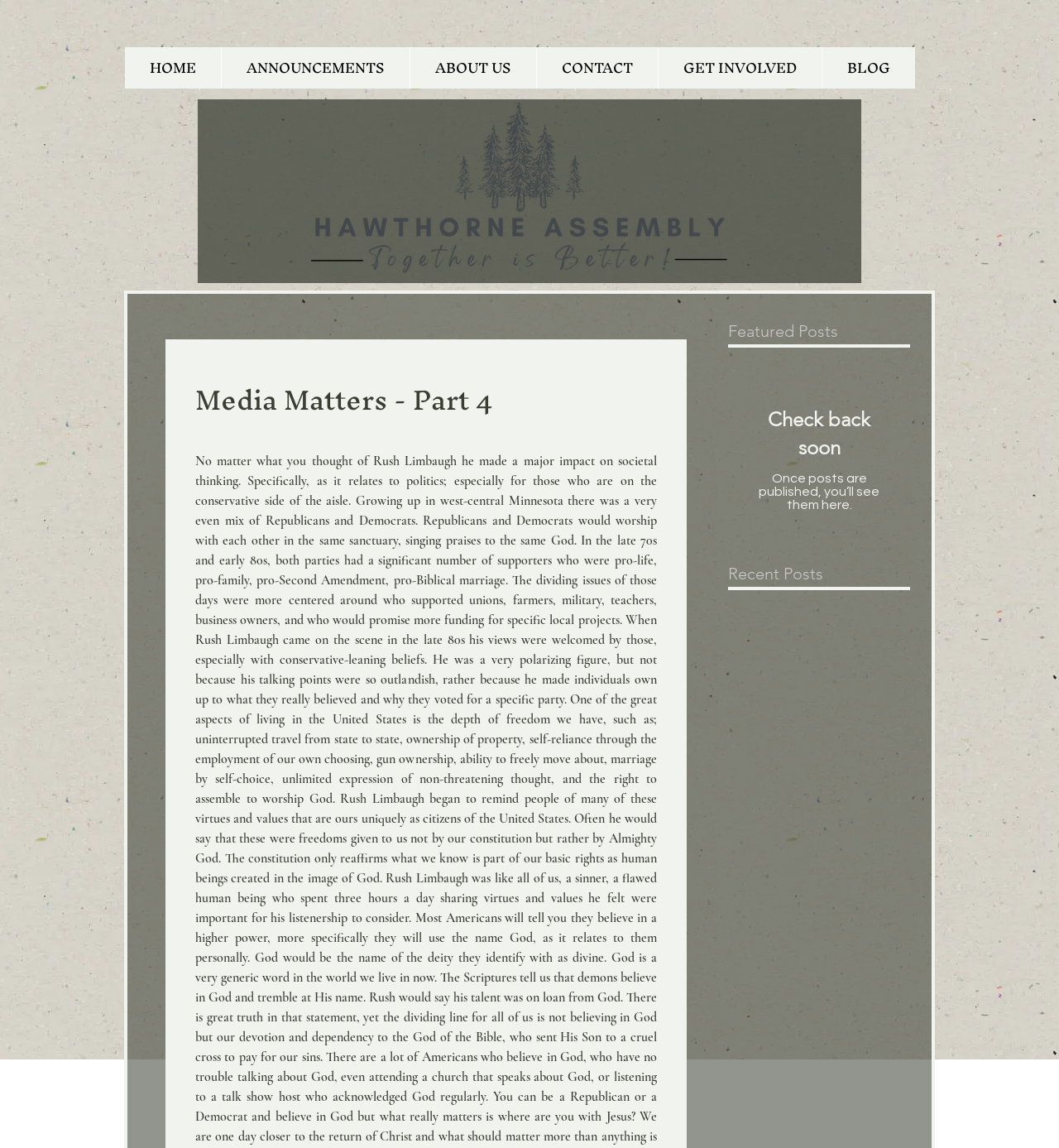What is the logo above the navigation menu?
Look at the screenshot and respond with a single word or phrase.

HAG Logo